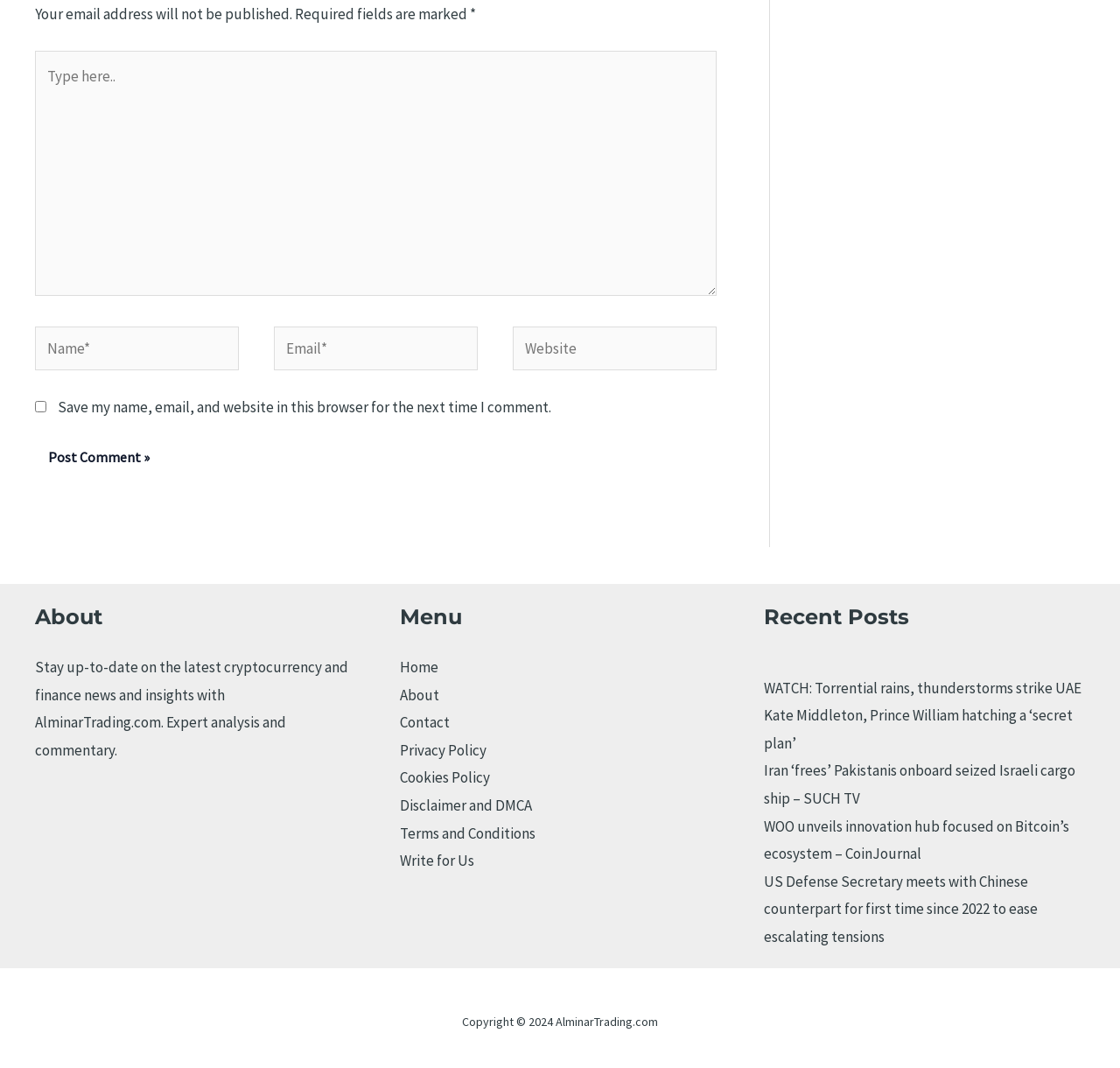Find the bounding box of the UI element described as follows: "Contact".

[0.357, 0.667, 0.401, 0.685]